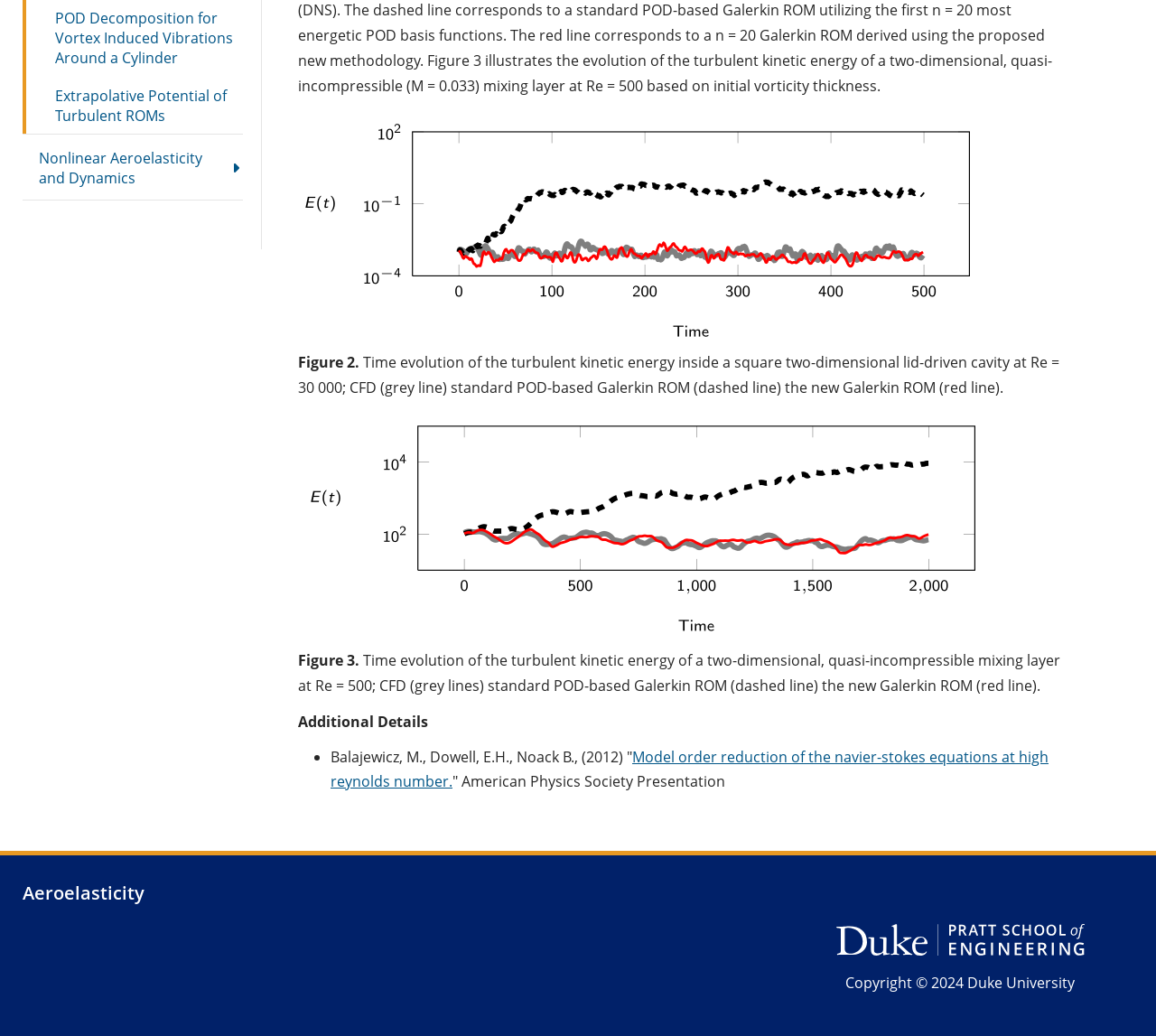Extract the bounding box for the UI element that matches this description: "Extrapolative Potential of Turbulent ROMs".

[0.02, 0.074, 0.21, 0.129]